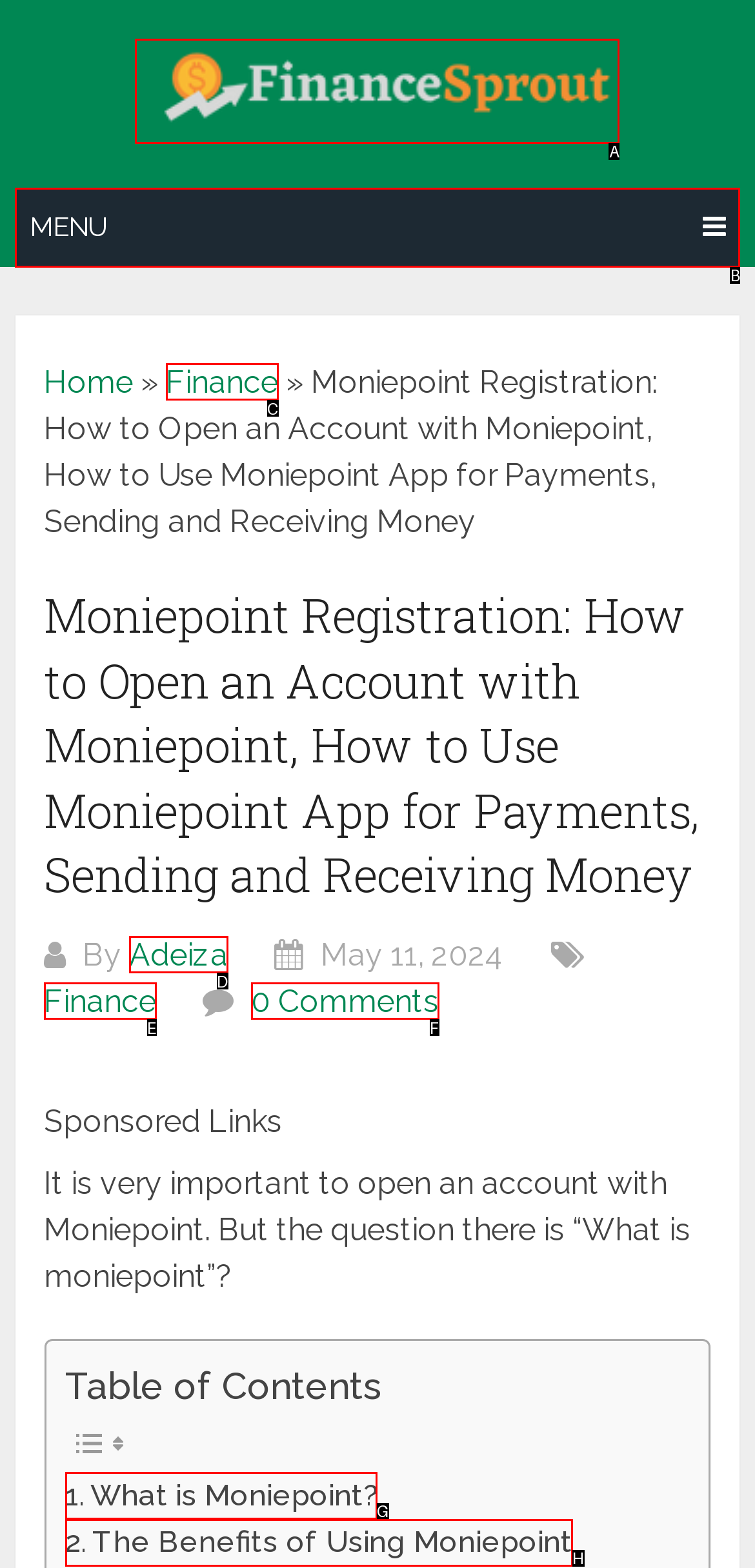Match the description: 0 Comments to one of the options shown. Reply with the letter of the best match.

F